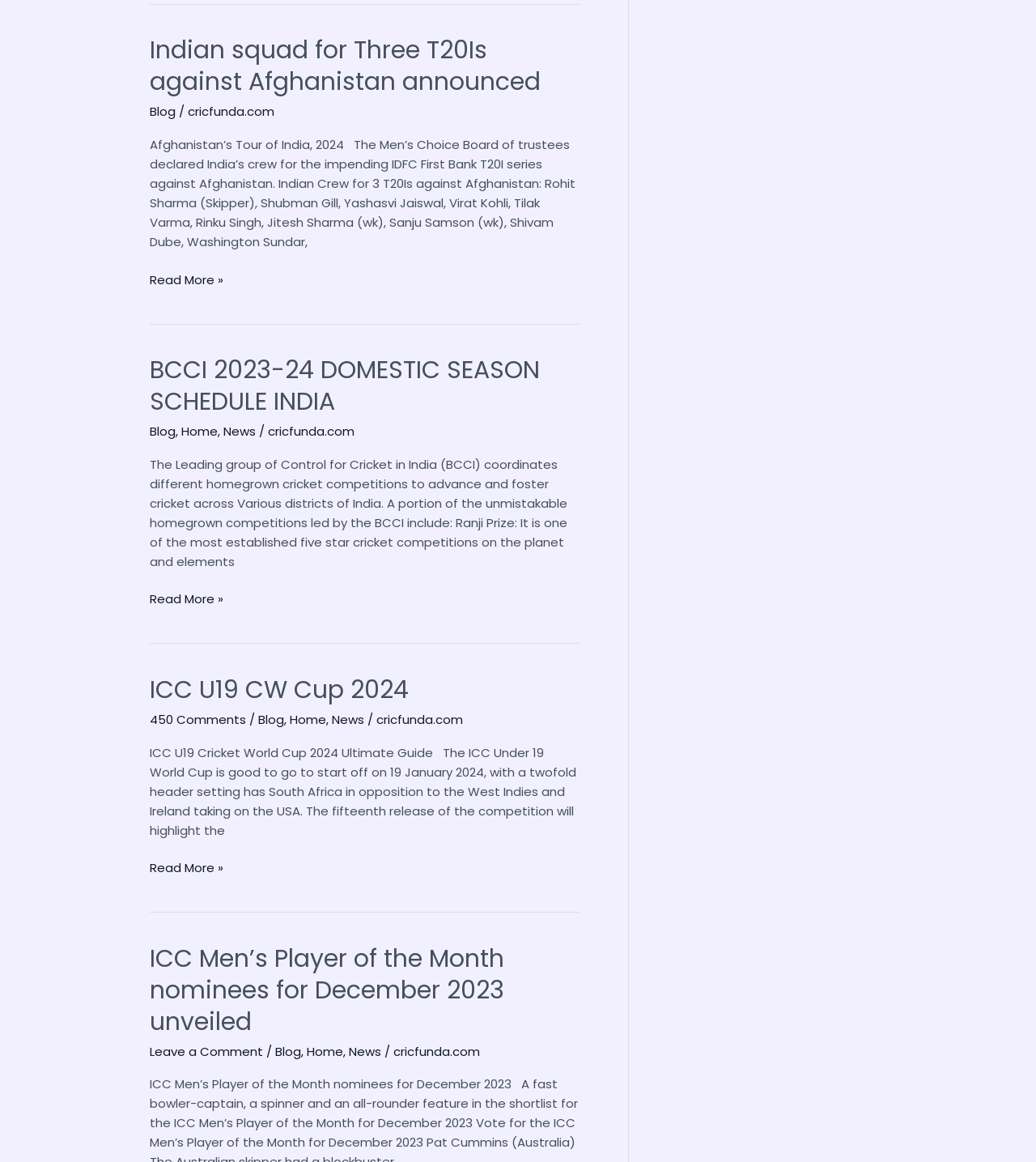Determine the bounding box coordinates of the clickable element to achieve the following action: 'Read more about Indian squad for Three T20Is against Afghanistan'. Provide the coordinates as four float values between 0 and 1, formatted as [left, top, right, bottom].

[0.145, 0.232, 0.216, 0.249]